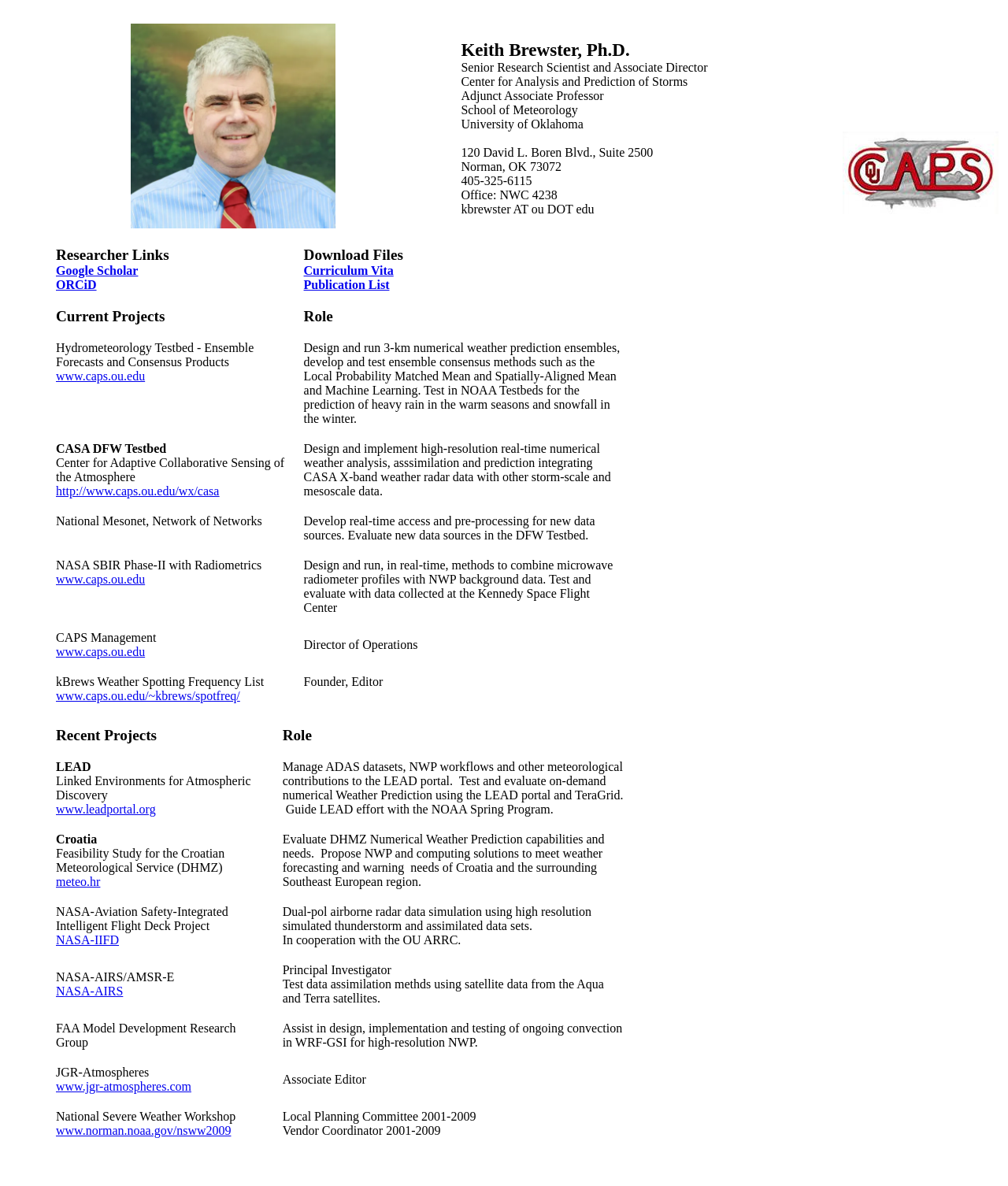Look at the image and answer the question in detail:
What is the URL of the webpage mentioned in the second table row of the third layout table?

The URL 'www.leadportal.org' is mentioned in the second table cell of the second table row, which is a part of the third layout table, as the webpage of the project 'LEAD Linked Environments for Atmospheric Discovery'.